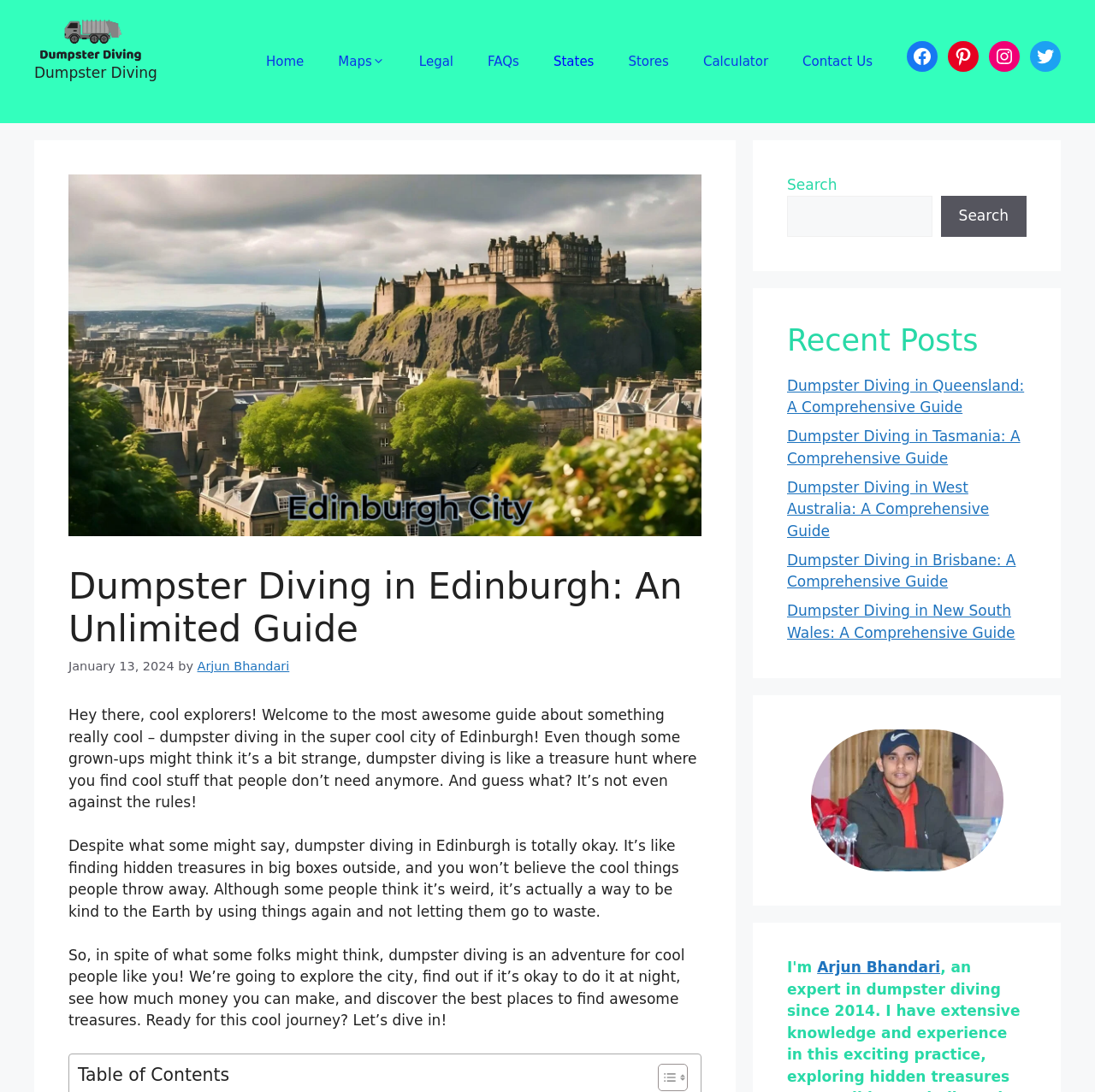Can you provide the bounding box coordinates for the element that should be clicked to implement the instruction: "Login or register"?

None